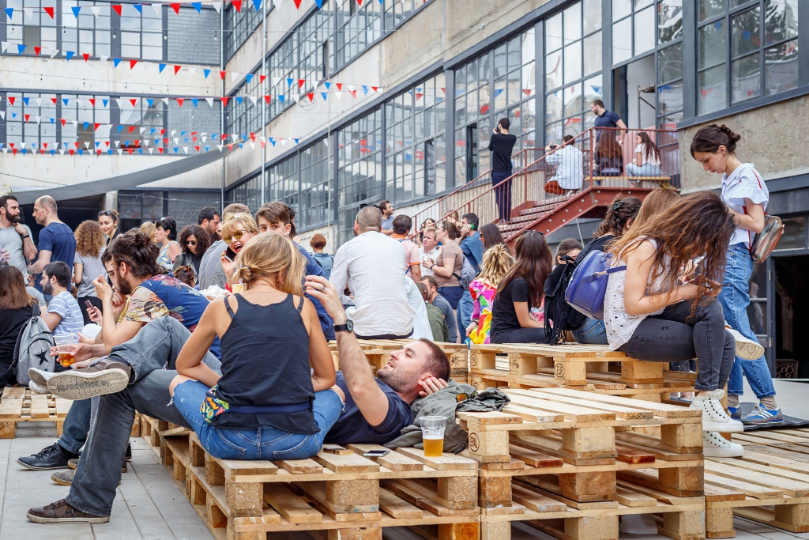What is hanging overhead in the space?
Answer with a single word or short phrase according to what you see in the image.

colorful flags